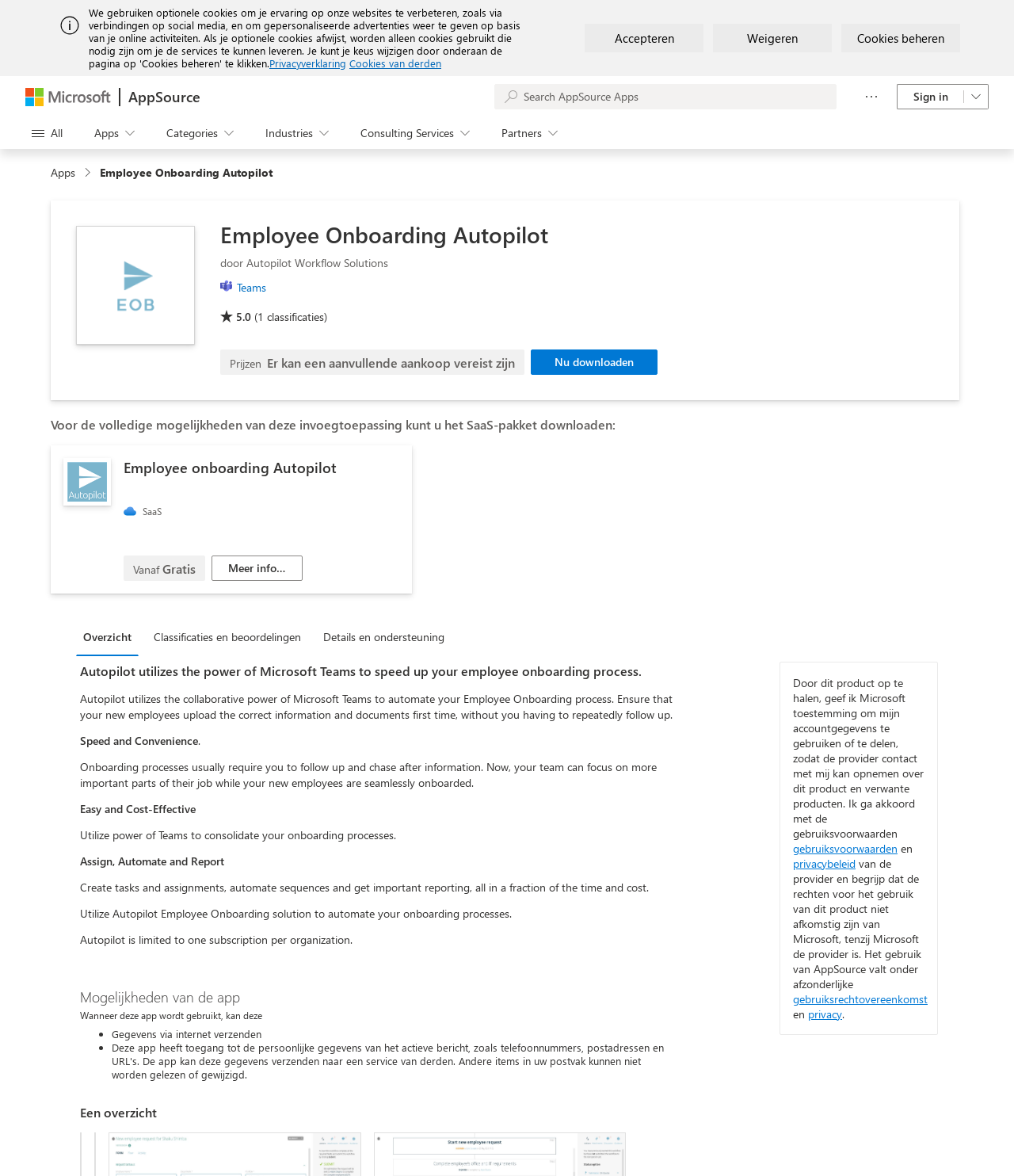Provide a brief response to the question below using one word or phrase:
What is the name of the app?

Employee Onboarding Autopilot